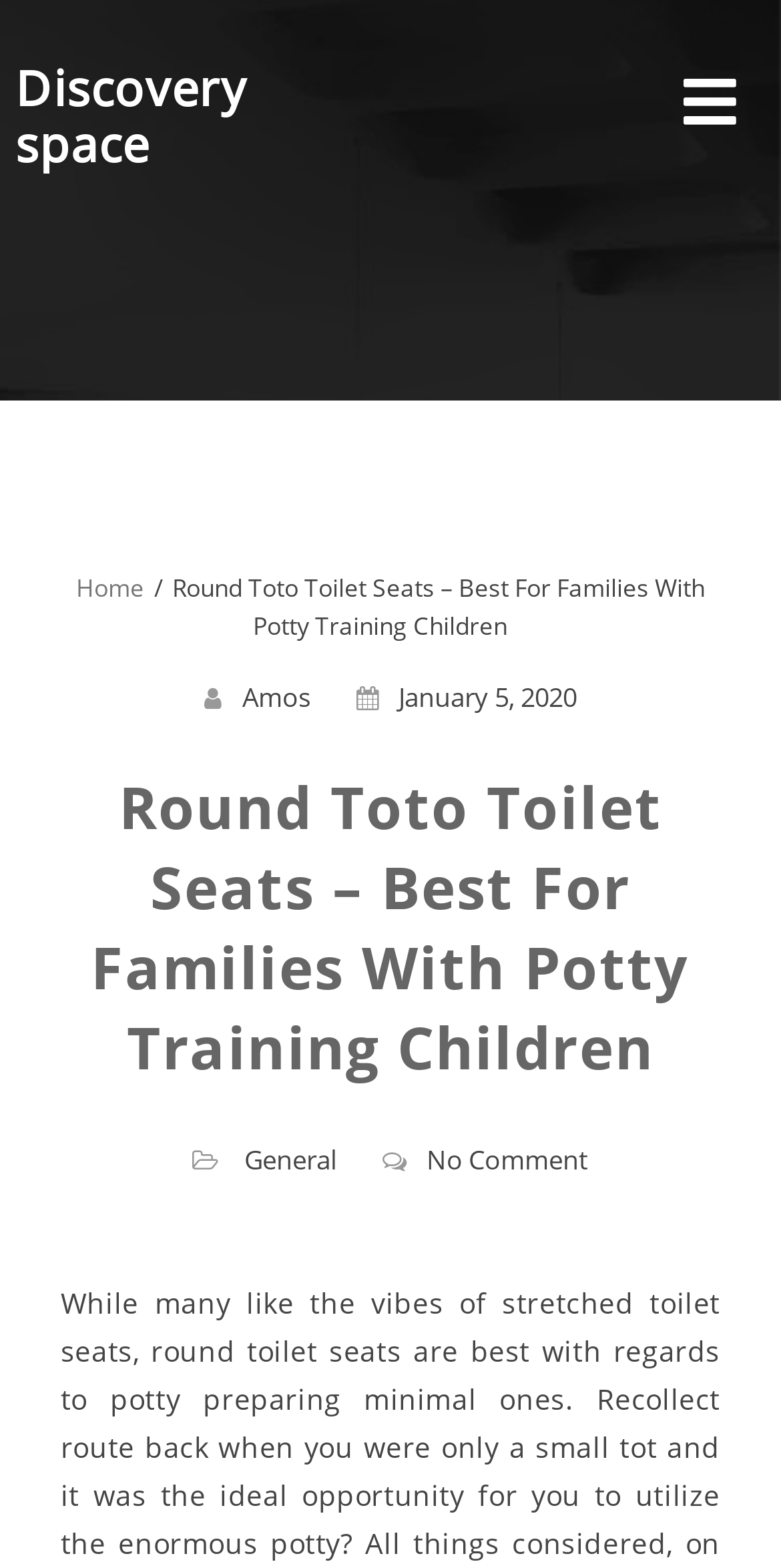Show the bounding box coordinates of the element that should be clicked to complete the task: "Log in".

None